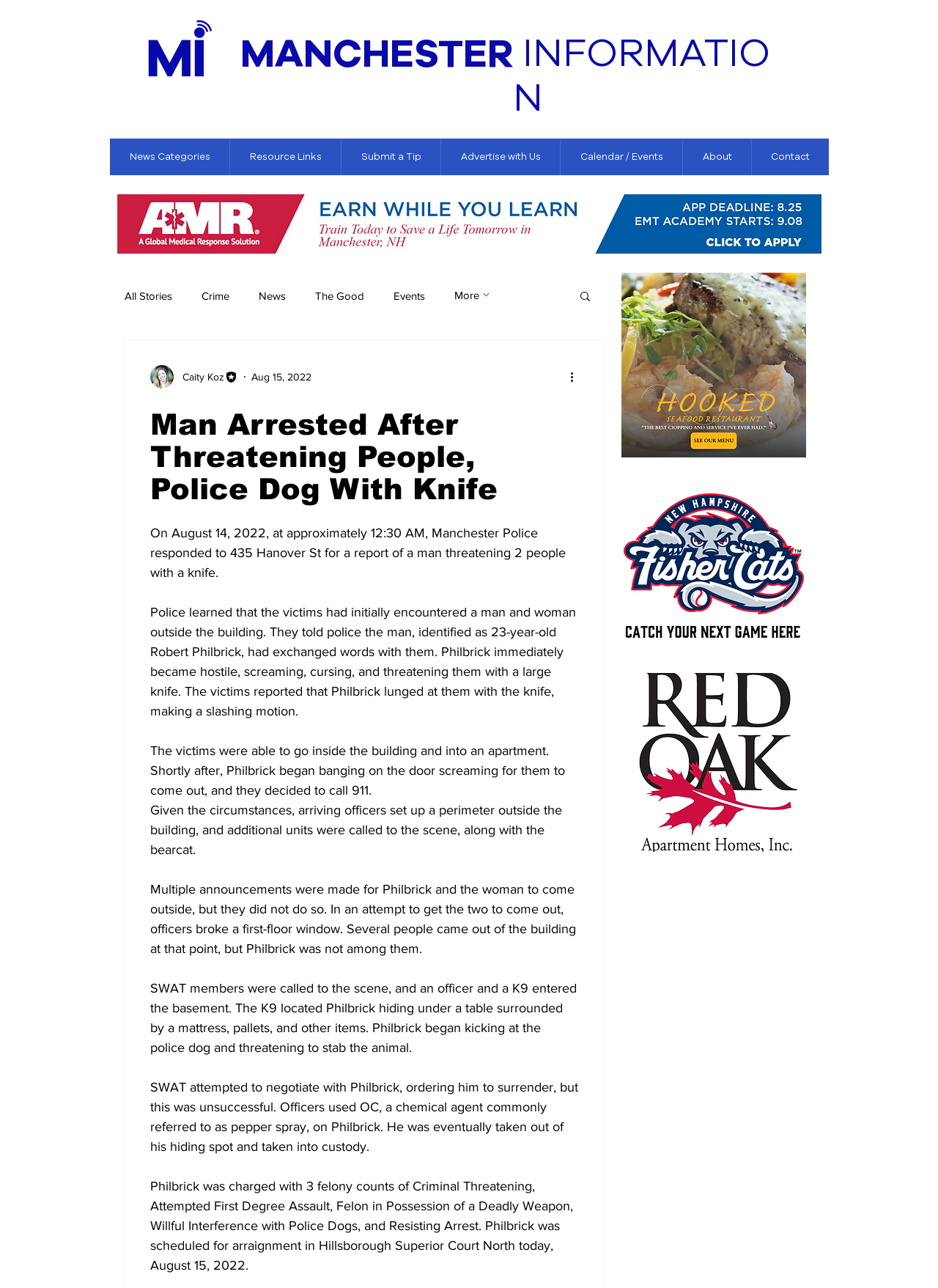Offer a detailed account of what is visible on the webpage.

This webpage appears to be a news article about a man arrested for threatening people and a police dog with a knife. At the top of the page, there is a navy logo and a heading that reads "MANCHESTER" followed by a link to the same text. Next to it, there is another heading that reads "INFORMATION". 

Below these headings, there is a navigation menu with links to various sections of the website, including "News Categories", "Resource Links", "Submit a Tip", "Advertise with Us", "Calendar / Events", "About", and "Contact". 

To the right of the navigation menu, there is a slideshow region with two buttons, "Previous" and "Next", and an image with a link to "Skinny AMR.png". Below the slideshow, there is another navigation menu with links to "AMR Slide" and other slides.

On the left side of the page, there is a region with a heading that reads "Man Arrested After Threatening People, Police Dog With Knife". Below the heading, there is a series of paragraphs describing the incident, including the police response and the arrest of the suspect, 23-year-old Robert Philbrick. 

Above the article, there is a writer's picture and the writer's name, Caity Koz, with a title "Editor". The date of the article, August 15, 2022, is also displayed. There is a "More actions" button next to the writer's information.

At the bottom of the page, there are two more slideshow regions with images and links to "Red Oak Logo_full.png" and "The Wedding Aisle".